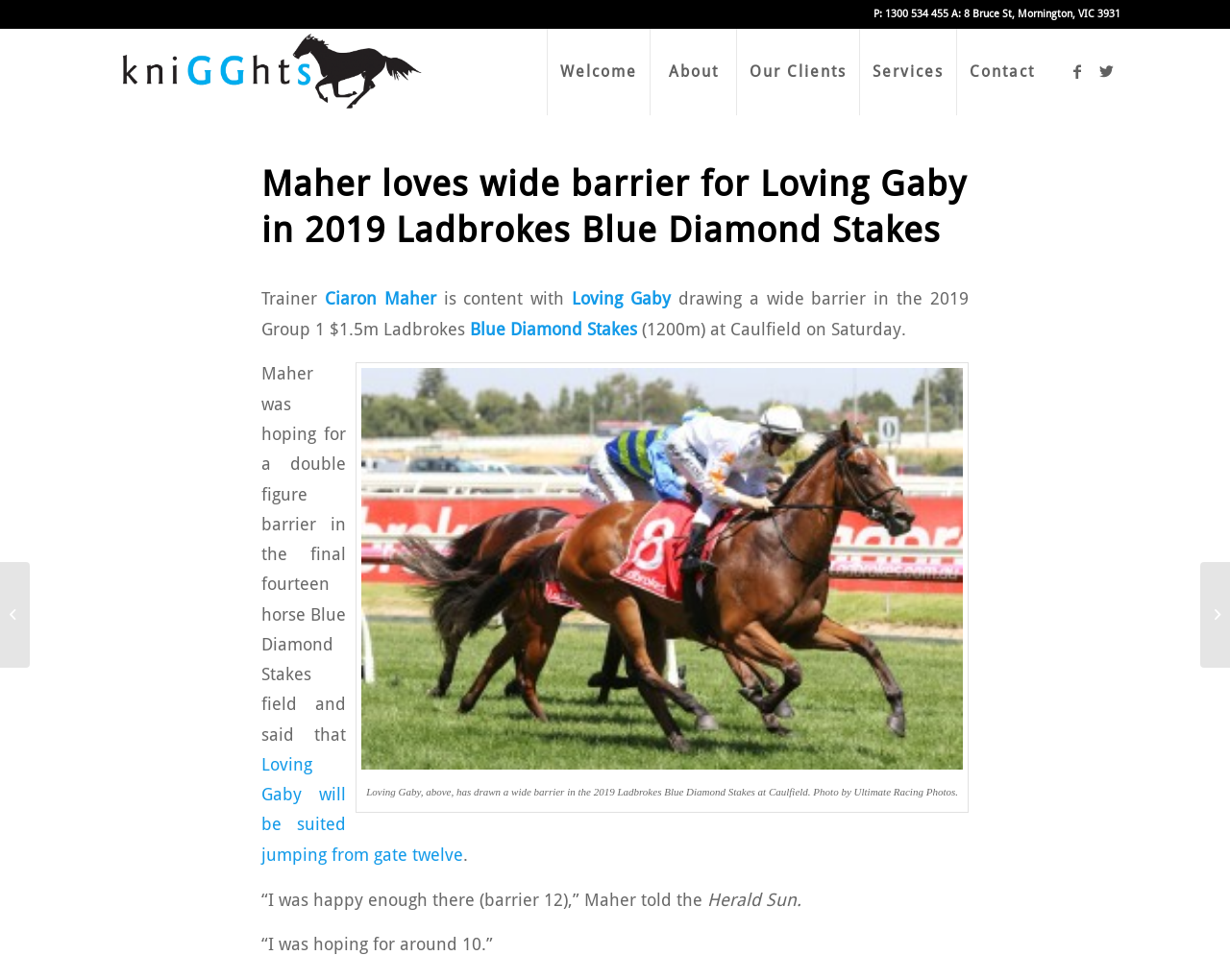Please determine the primary heading and provide its text.

Maher loves wide barrier for Loving Gaby in 2019 Ladbrokes Blue Diamond Stakes